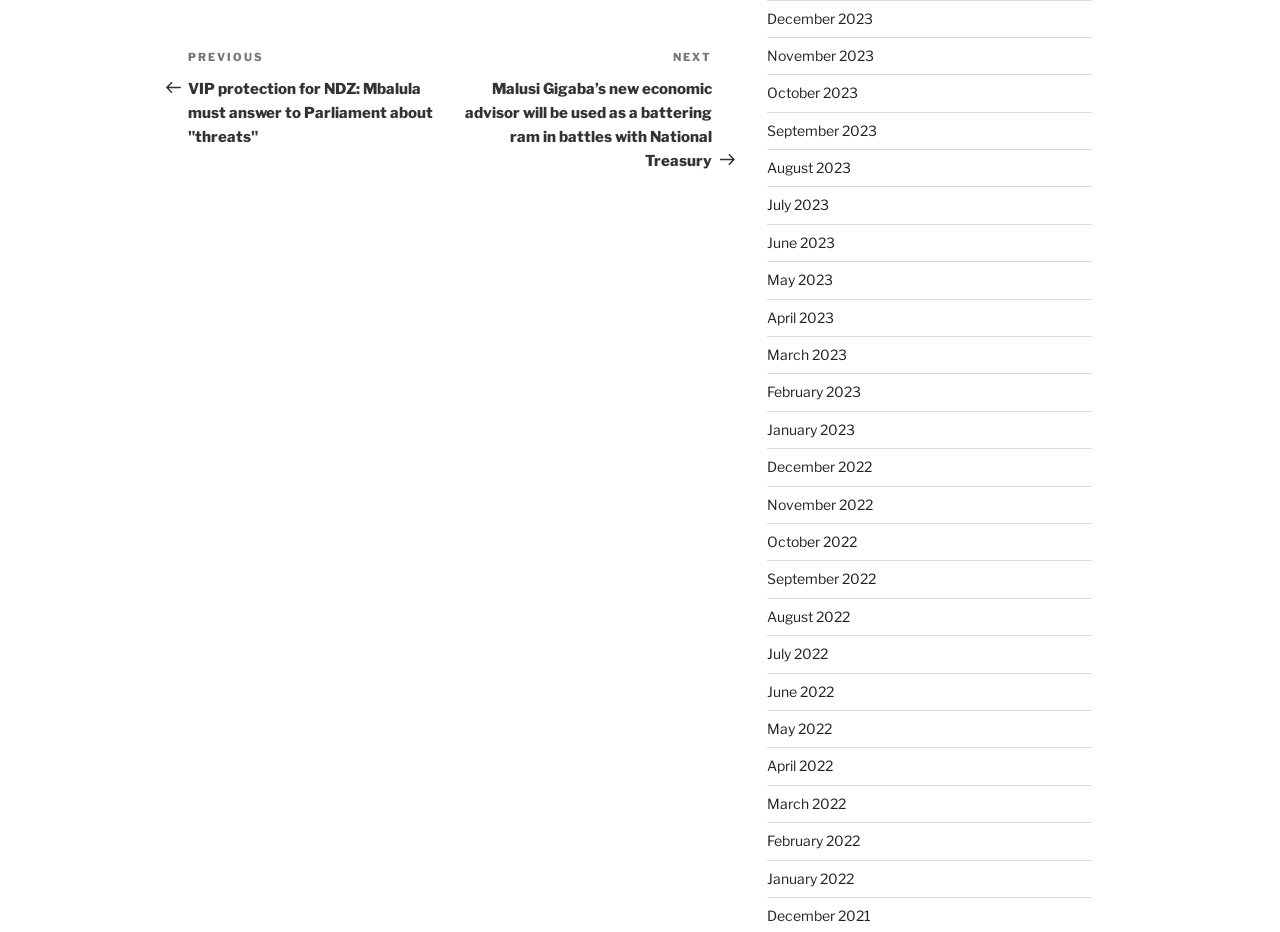Determine the bounding box coordinates of the section to be clicked to follow the instruction: "View posts from December 2023". The coordinates should be given as four float numbers between 0 and 1, formatted as [left, top, right, bottom].

[0.599, 0.01, 0.682, 0.028]